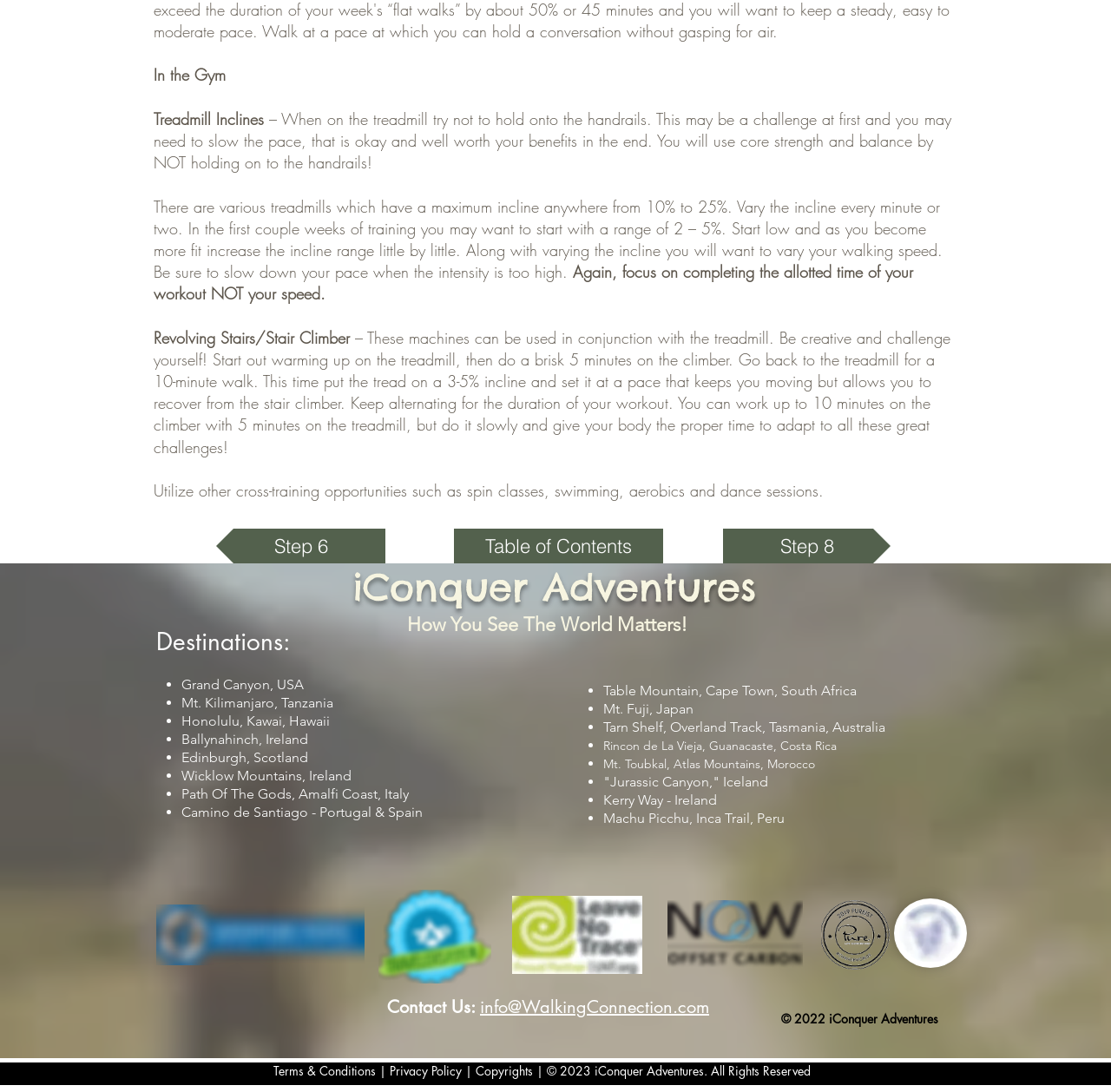Predict the bounding box coordinates of the area that should be clicked to accomplish the following instruction: "View Terms & Conditions". The bounding box coordinates should consist of four float numbers between 0 and 1, i.e., [left, top, right, bottom].

[0.246, 0.973, 0.338, 0.988]